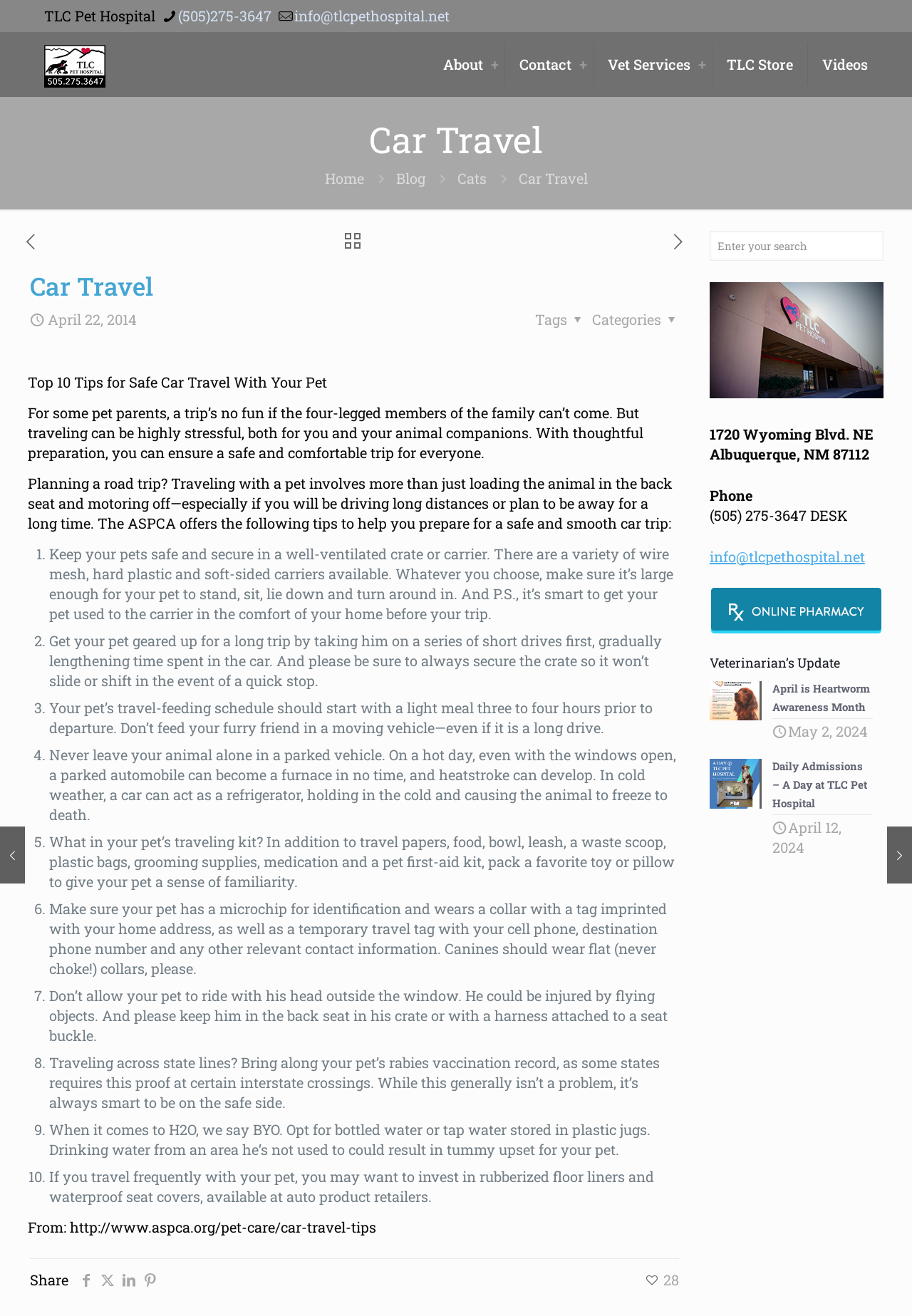What is the phone number of TLC Pet Hospital?
Can you offer a detailed and complete answer to this question?

The phone number of TLC Pet Hospital is mentioned in the contact details section of the webpage, which is '(505) 275-3647'.